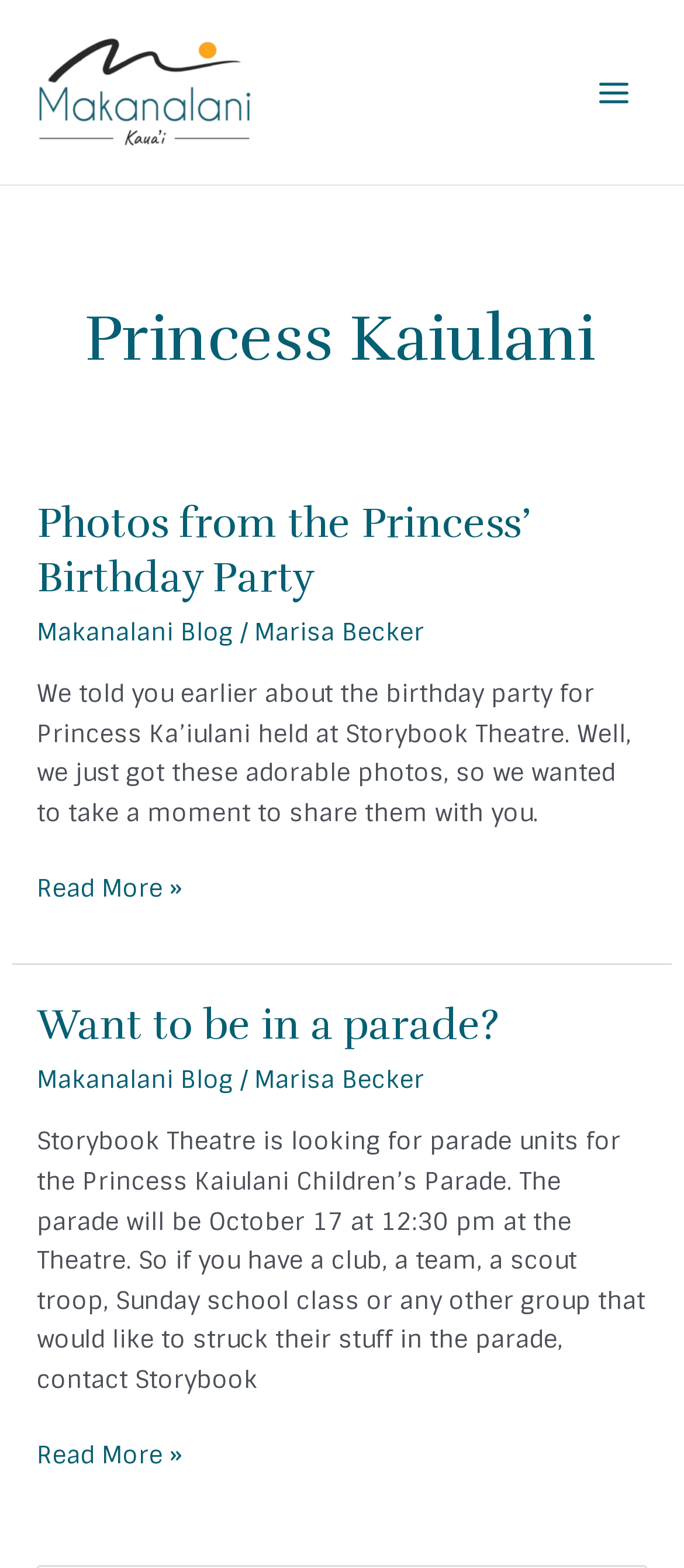What is the theme of the birthday party?
Can you offer a detailed and complete answer to this question?

The theme of the birthday party can be inferred from the text 'We told you earlier about the birthday party for Princess Ka’iulani held at Storybook Theatre.' located in the first article.